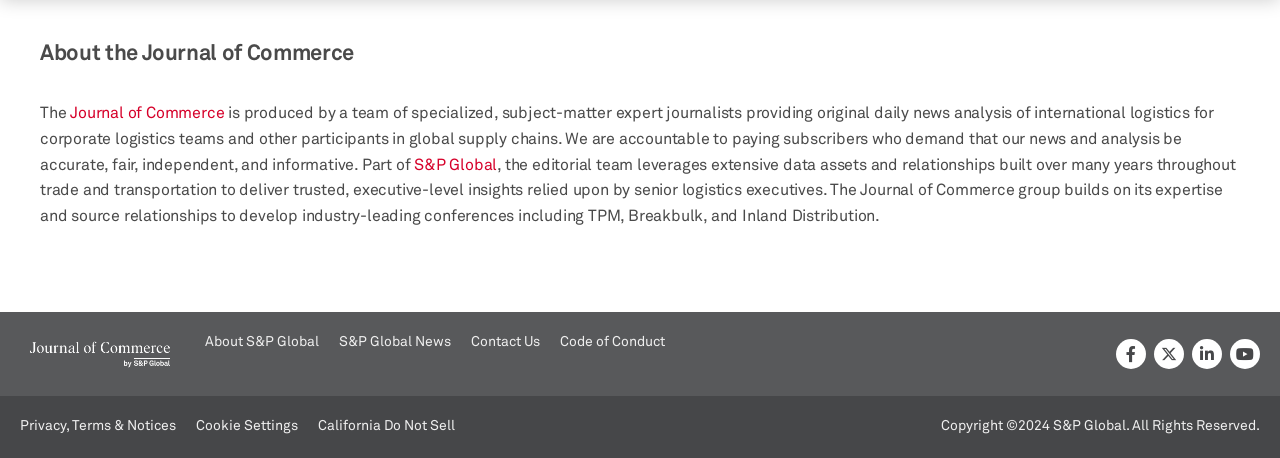Who produces the Journal of Commerce?
Look at the image and answer with only one word or phrase.

S&P Global